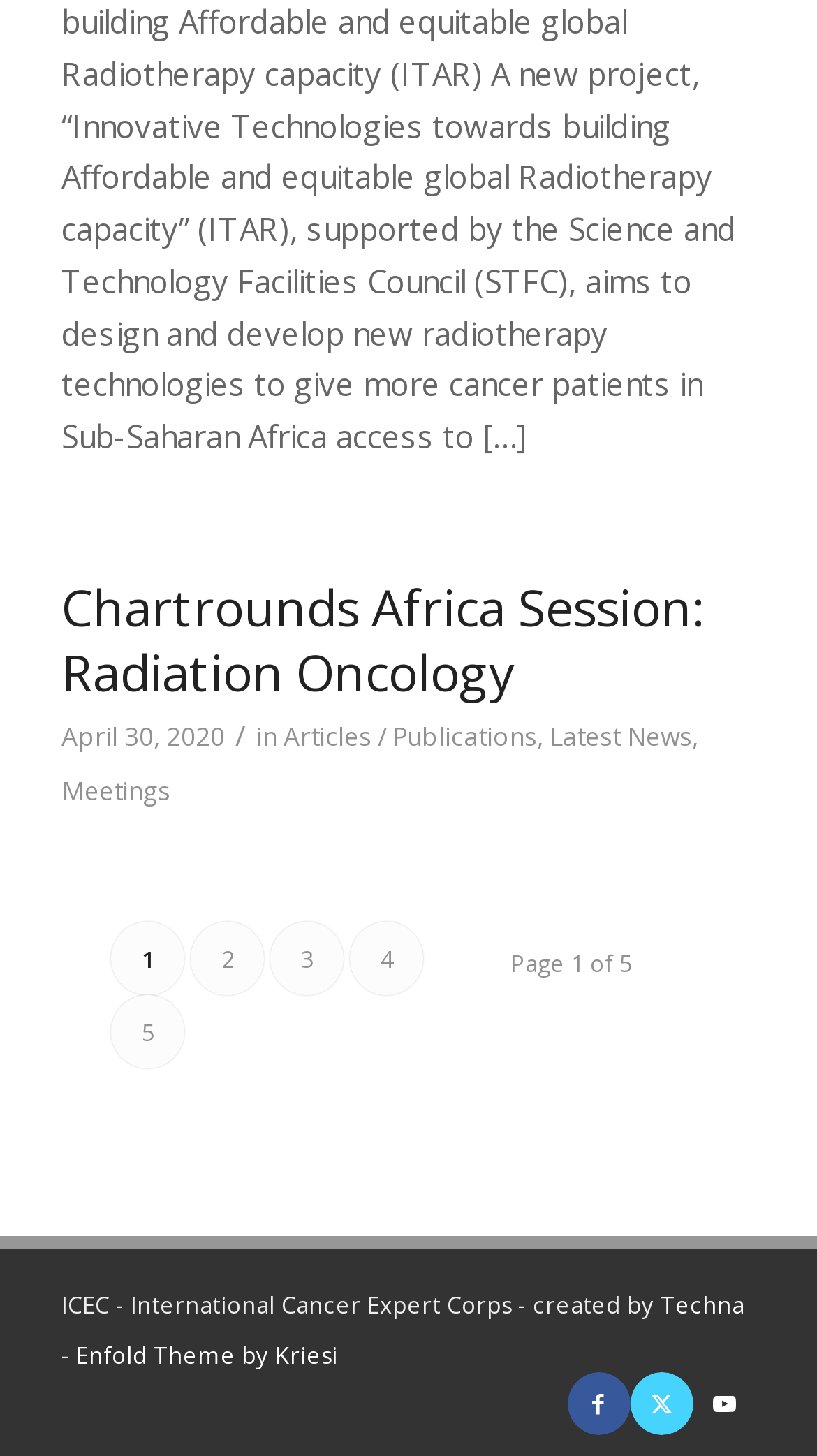Locate the bounding box of the UI element with the following description: "Articles / Publications".

[0.347, 0.494, 0.657, 0.518]